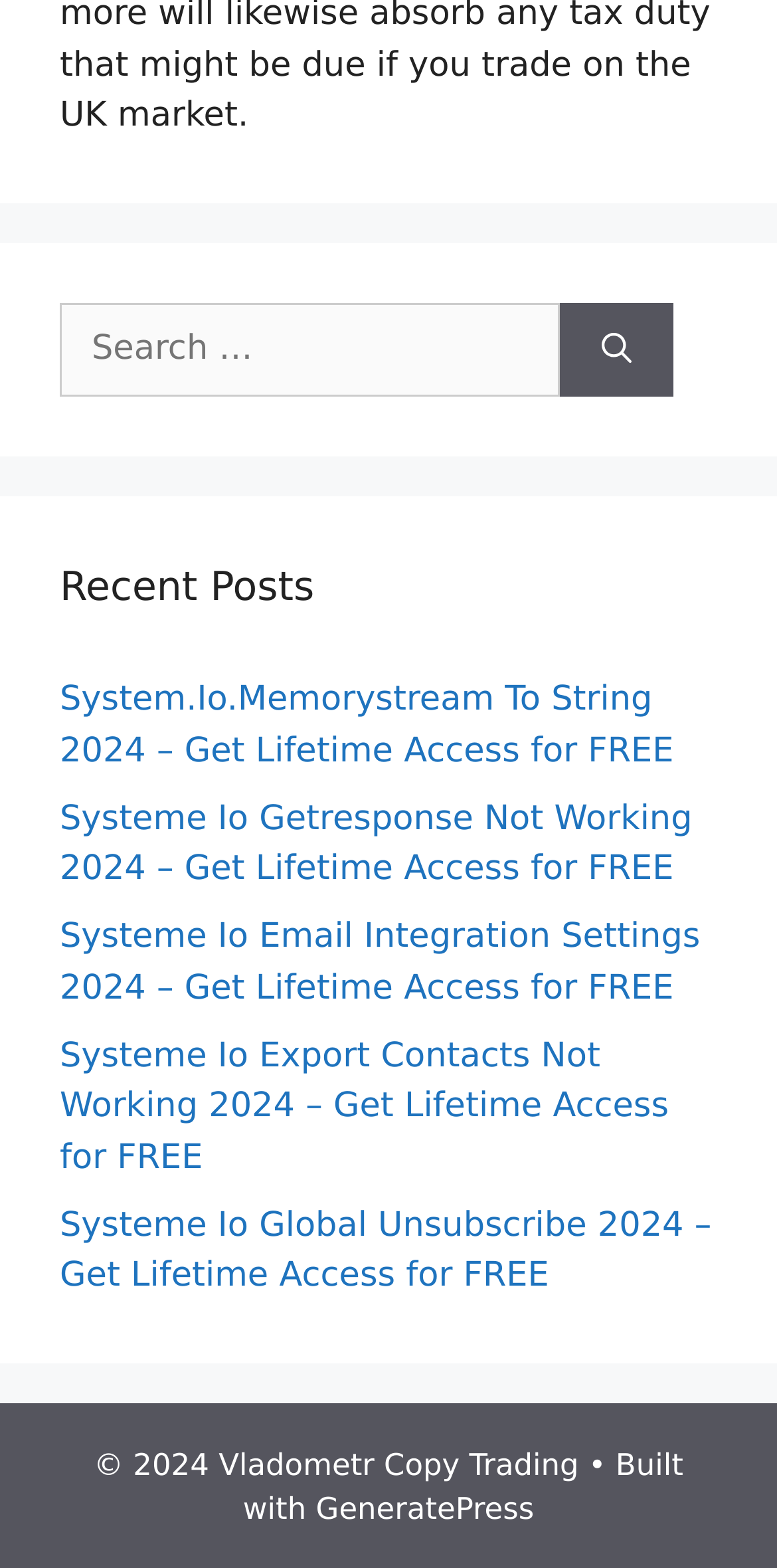Please specify the coordinates of the bounding box for the element that should be clicked to carry out this instruction: "Check 'GeneratePress'". The coordinates must be four float numbers between 0 and 1, formatted as [left, top, right, bottom].

[0.406, 0.951, 0.687, 0.974]